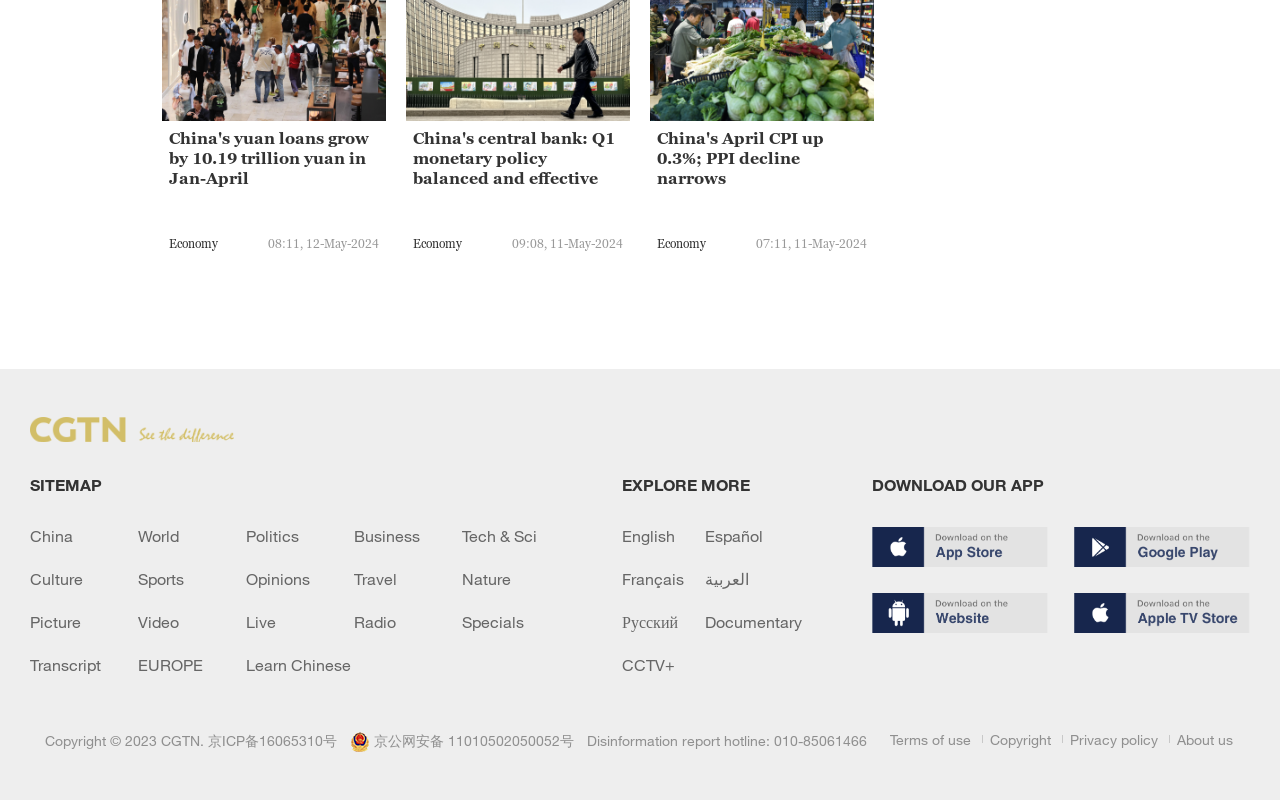Find the bounding box coordinates for the area that should be clicked to accomplish the instruction: "Click on the news headline 'China's yuan loans grow by 10.19 trillion yuan in Jan-April'".

[0.132, 0.16, 0.296, 0.26]